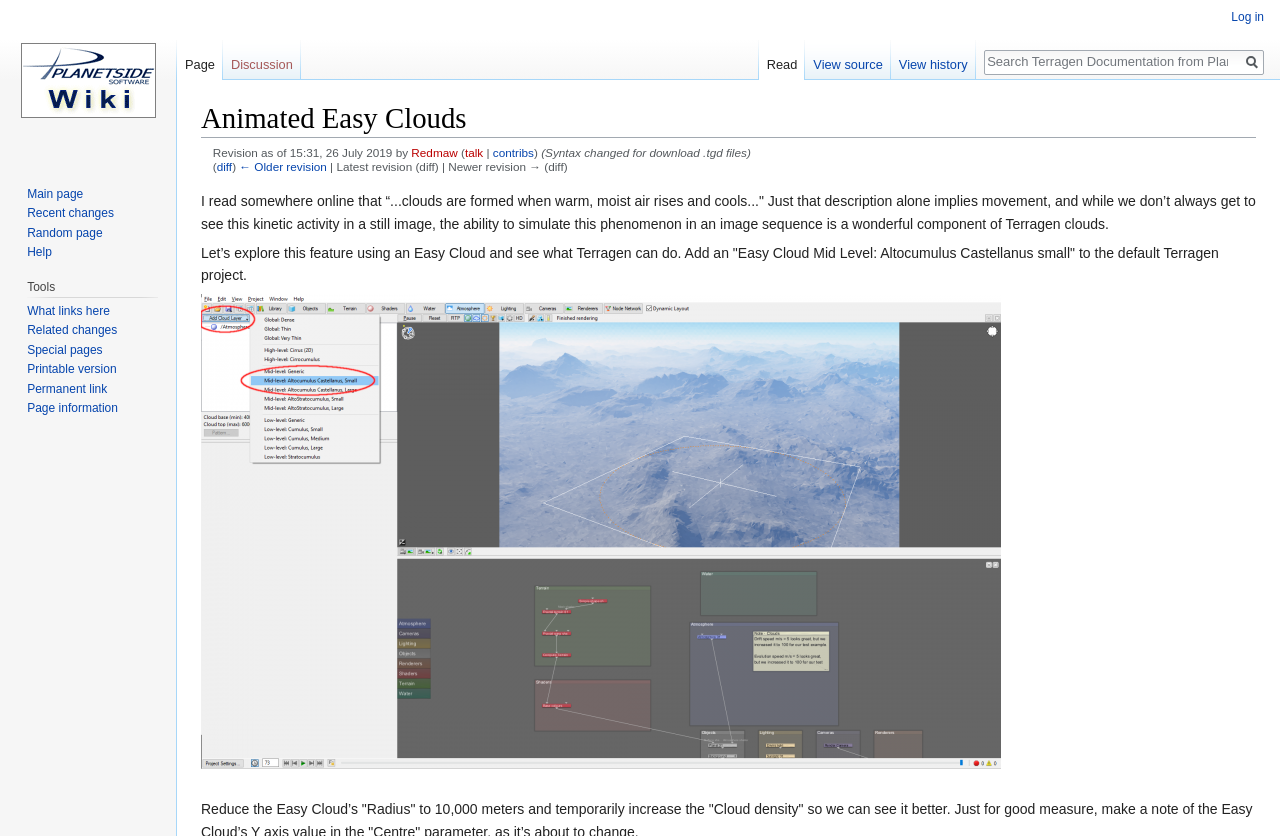Bounding box coordinates should be provided in the format (top-left x, top-left y, bottom-right x, bottom-right y) with all values between 0 and 1. Identify the bounding box for this UI element: Related changes

[0.021, 0.386, 0.092, 0.403]